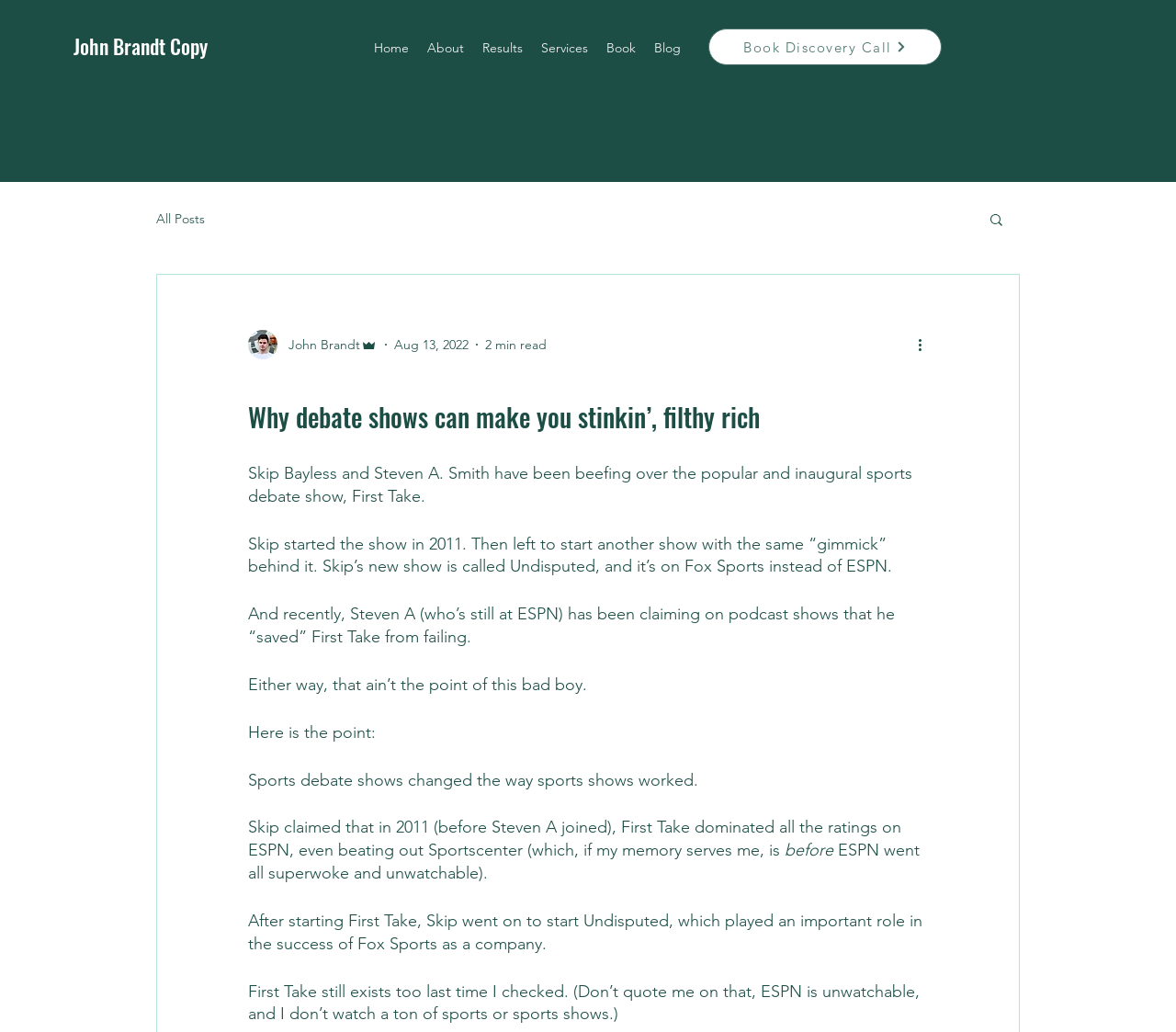Could you find the bounding box coordinates of the clickable area to complete this instruction: "Click on the 'Search' button"?

[0.84, 0.205, 0.855, 0.224]